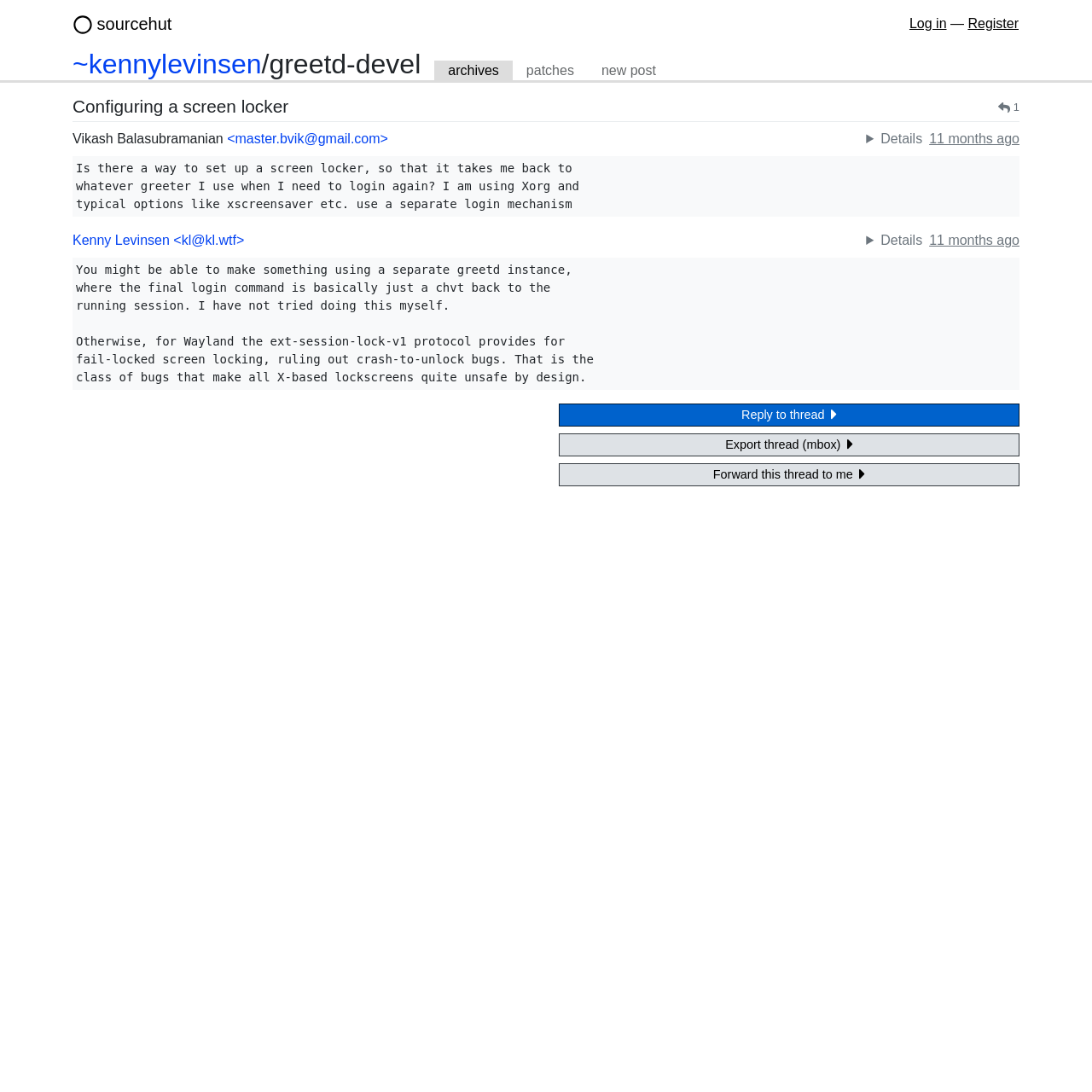Find the bounding box coordinates for the area you need to click to carry out the instruction: "learn about application". The coordinates should be four float numbers between 0 and 1, indicated as [left, top, right, bottom].

None